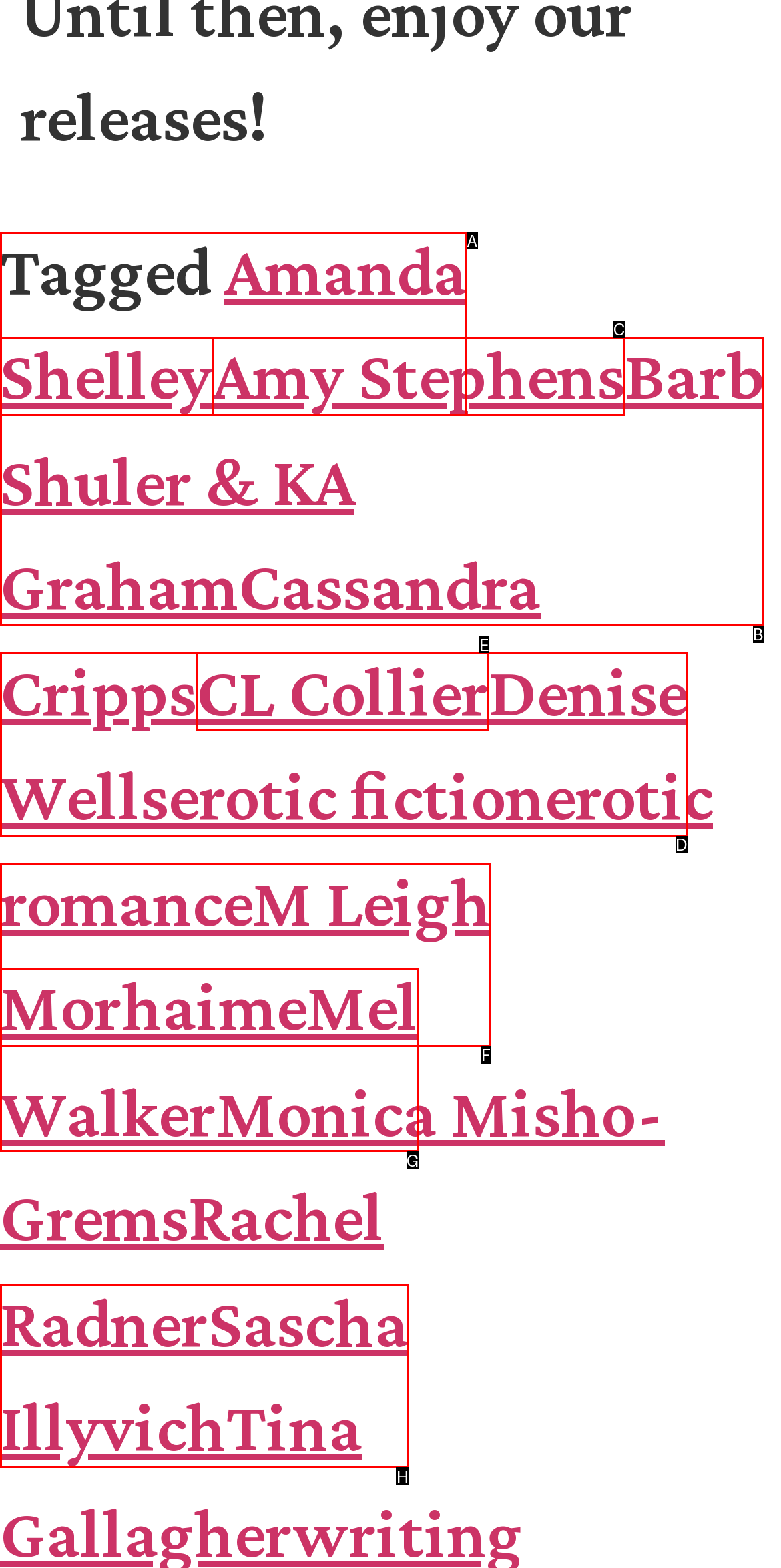From the given choices, which option should you click to complete this task: go to Sascha Illyvich's page? Answer with the letter of the correct option.

H